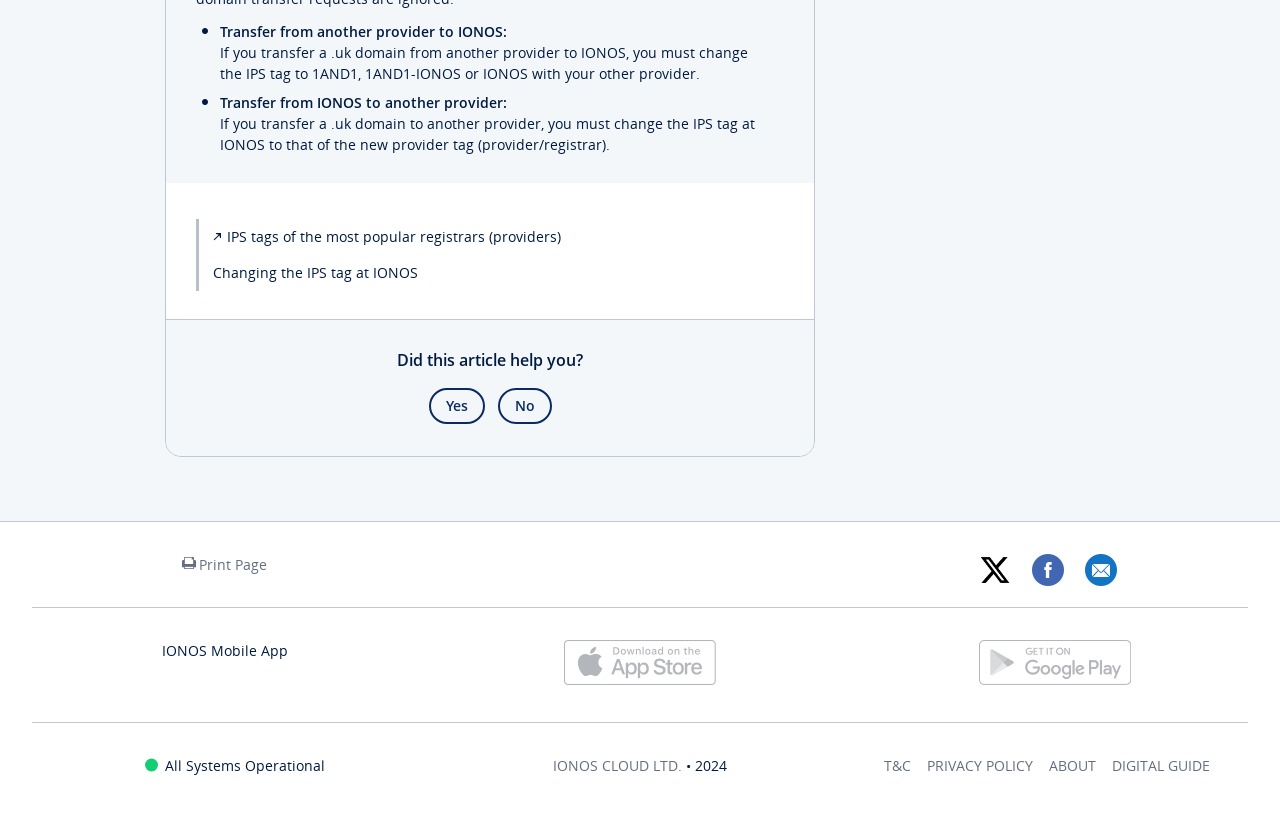Give the bounding box coordinates for the element described by: "Digital Guide".

[0.869, 0.9, 0.946, 0.923]